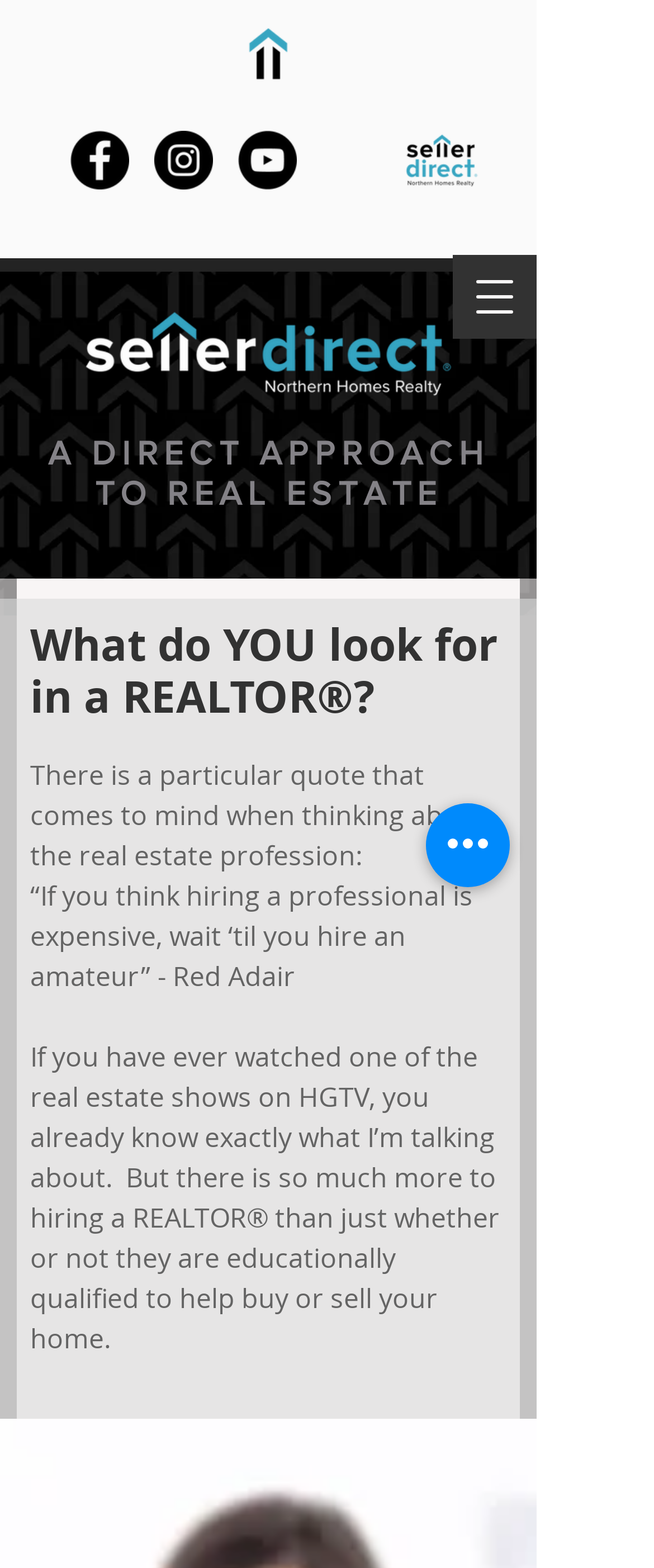What is the theme of the image shown?
Please answer the question with as much detail and depth as you can.

The theme of the image shown on the webpage is real estate, as indicated by the image description 'New black big-3 copy.jpg' and the context of the webpage discussing the real estate profession.